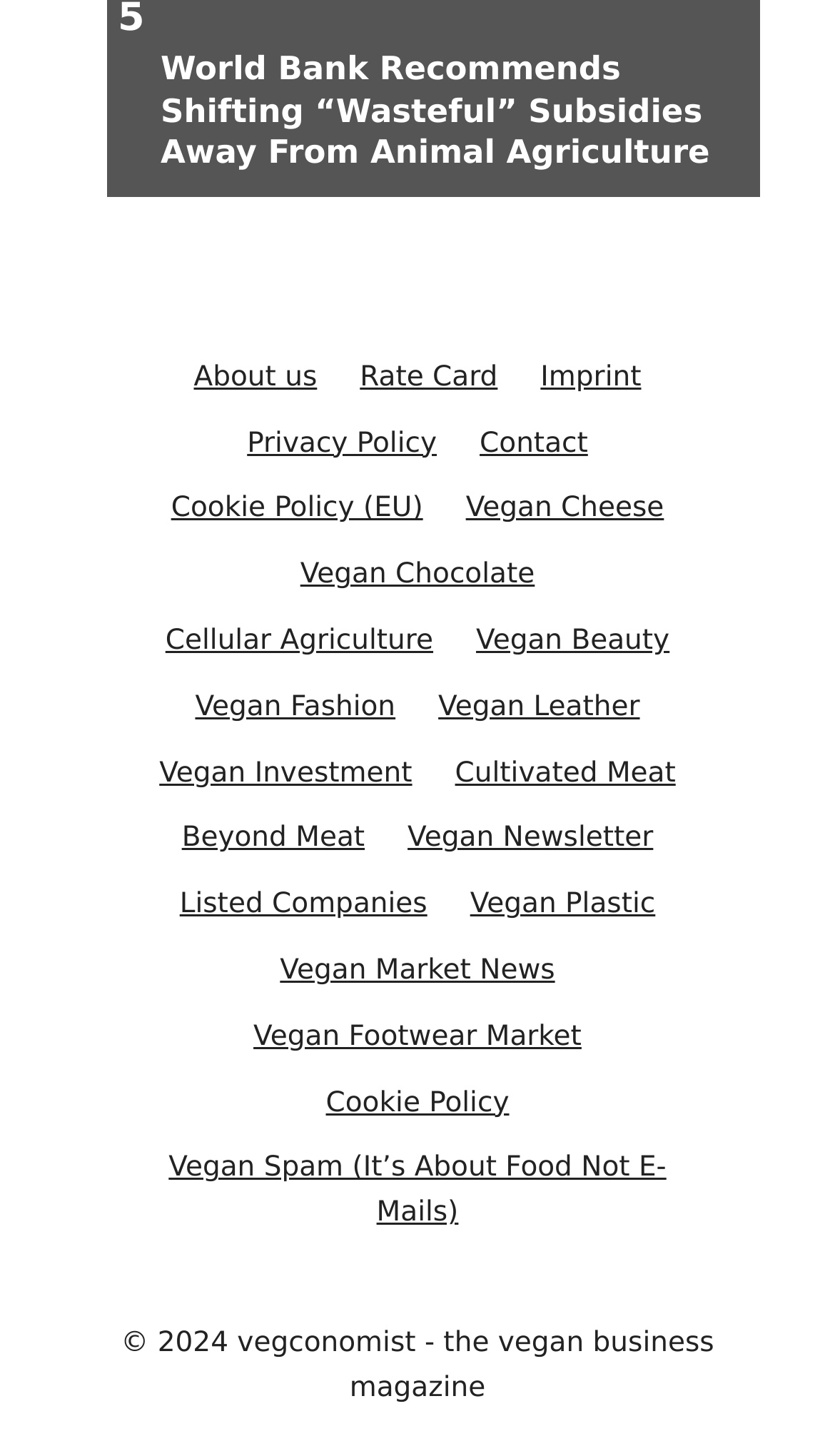Could you indicate the bounding box coordinates of the region to click in order to complete this instruction: "Check Vegan Newsletter".

[0.488, 0.565, 0.782, 0.587]